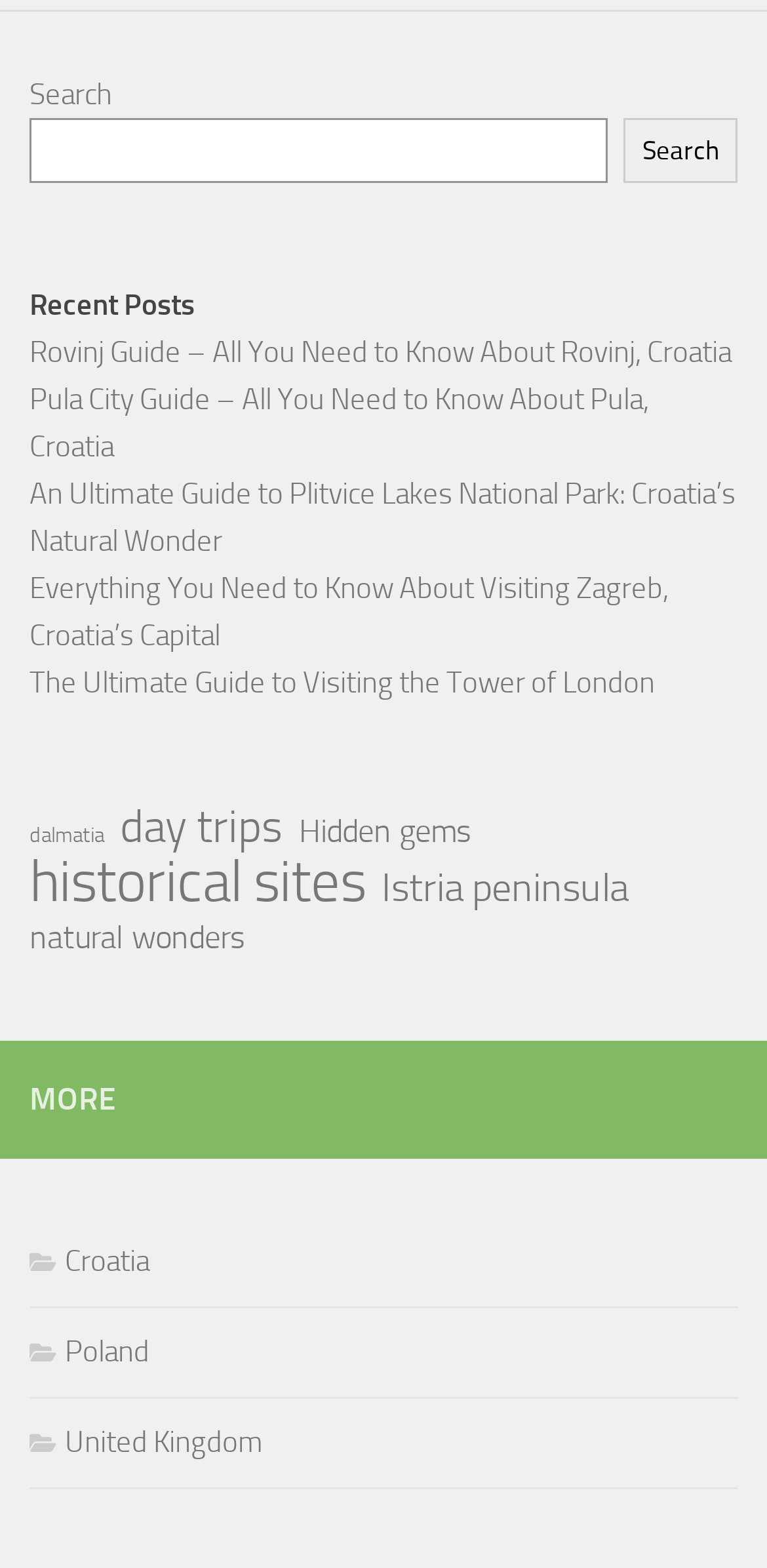How many countries are listed?
Using the details from the image, give an elaborate explanation to answer the question.

I found the country links at the bottom of the page, which are 'Croatia', 'Poland', and 'United Kingdom'. There are 3 countries listed.